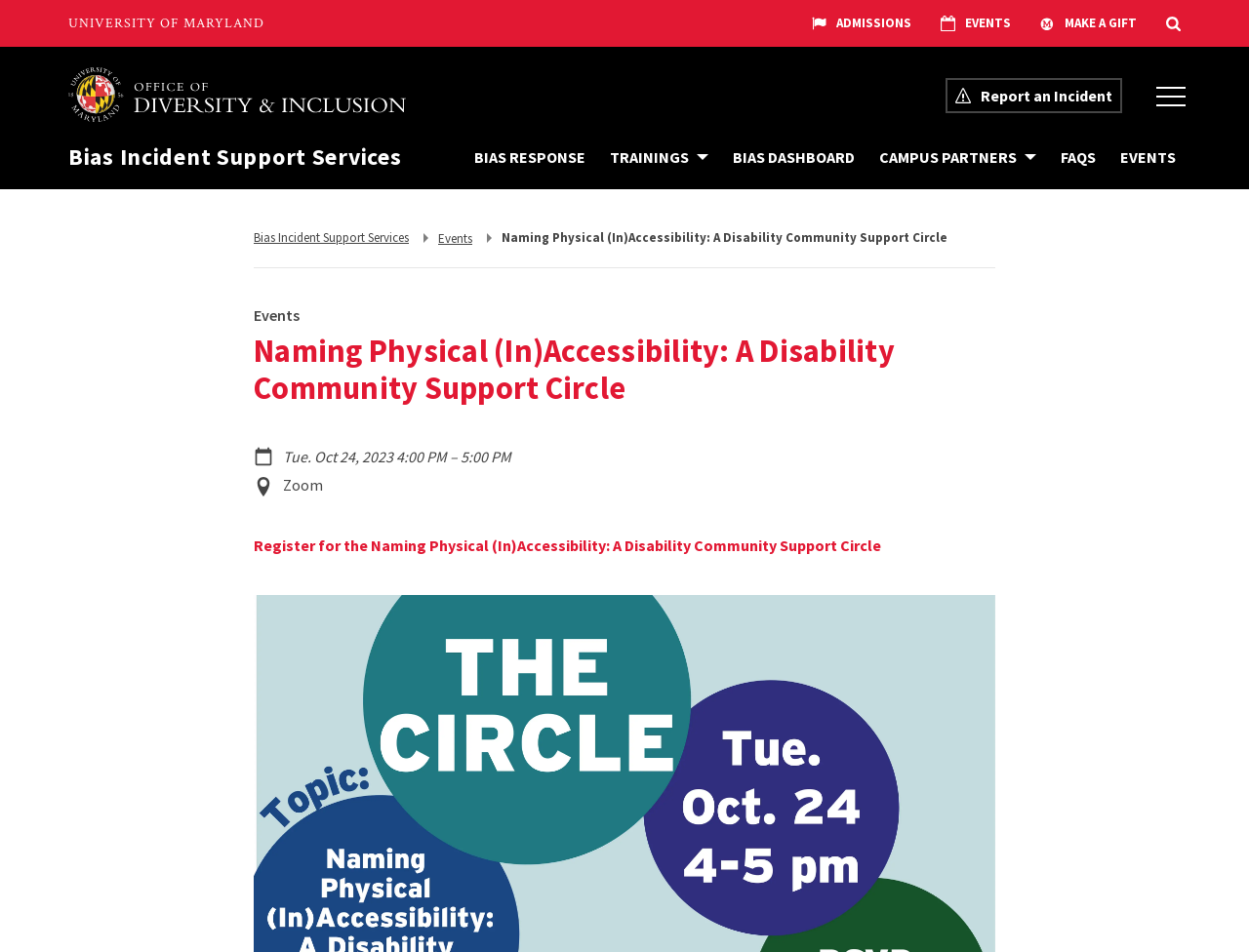Provide your answer to the question using just one word or phrase: What is the time of the event?

4:00 PM to 5:00 PM